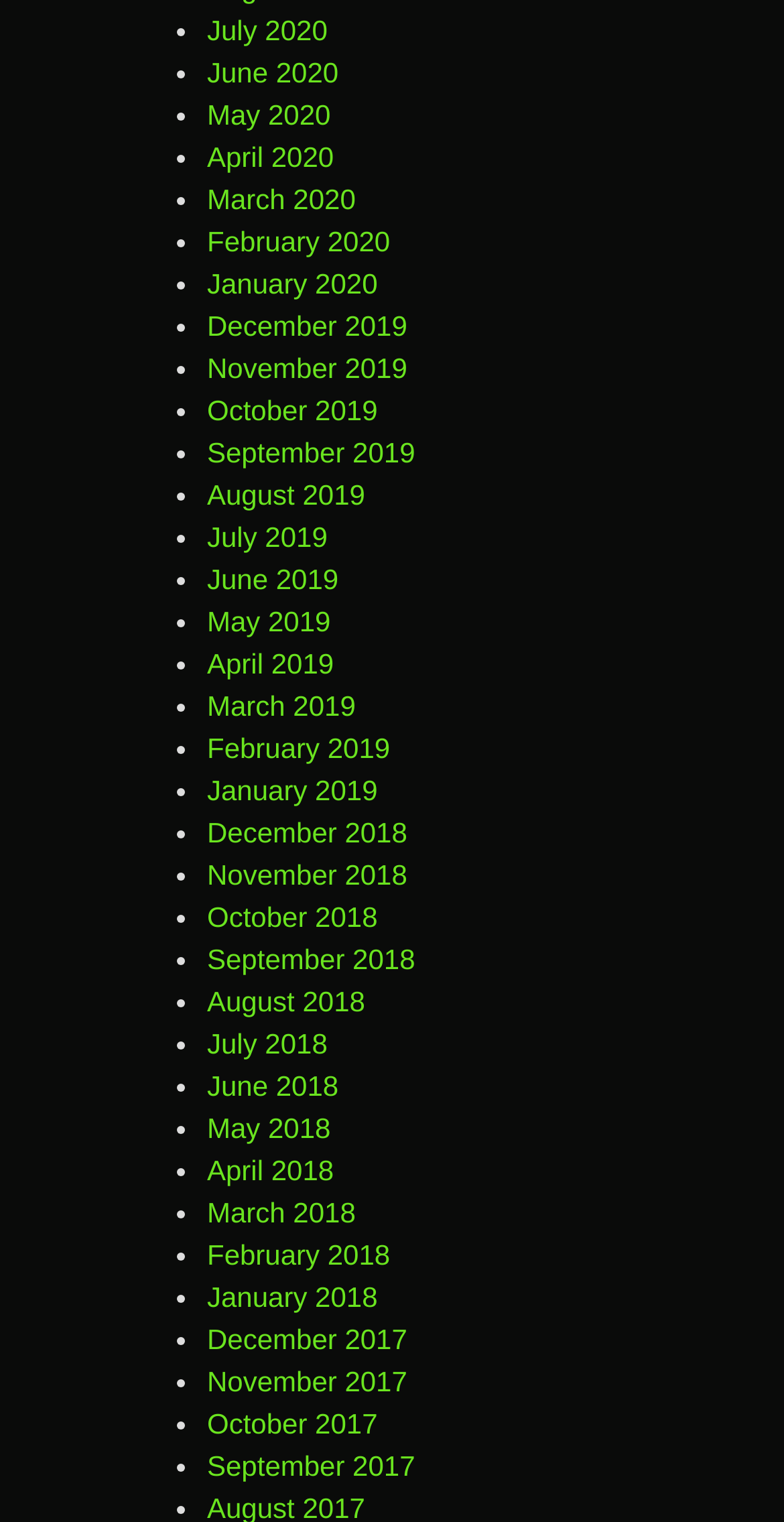Reply to the question with a single word or phrase:
Are the months listed in chronological order?

Yes